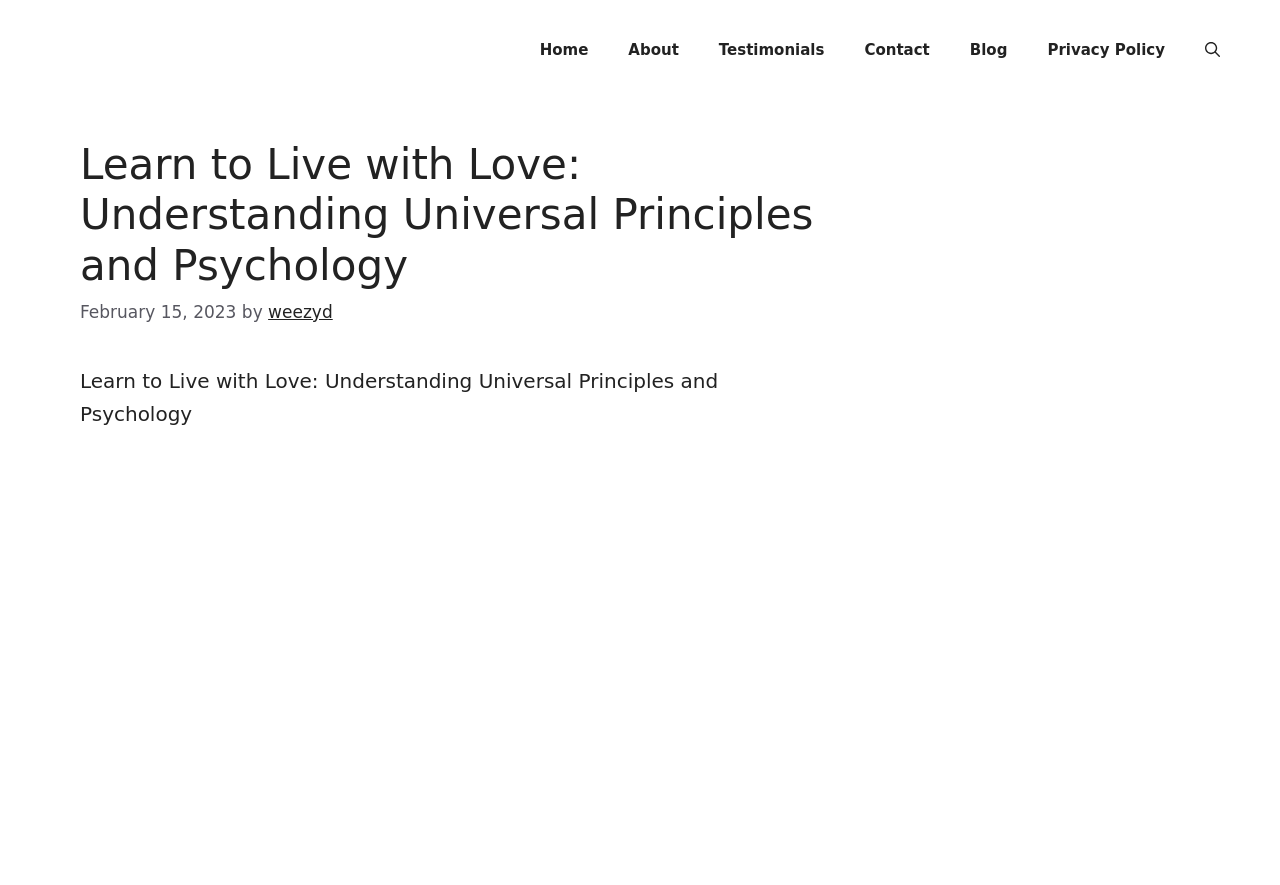Please identify the bounding box coordinates of where to click in order to follow the instruction: "view testimonials".

[0.546, 0.023, 0.66, 0.09]